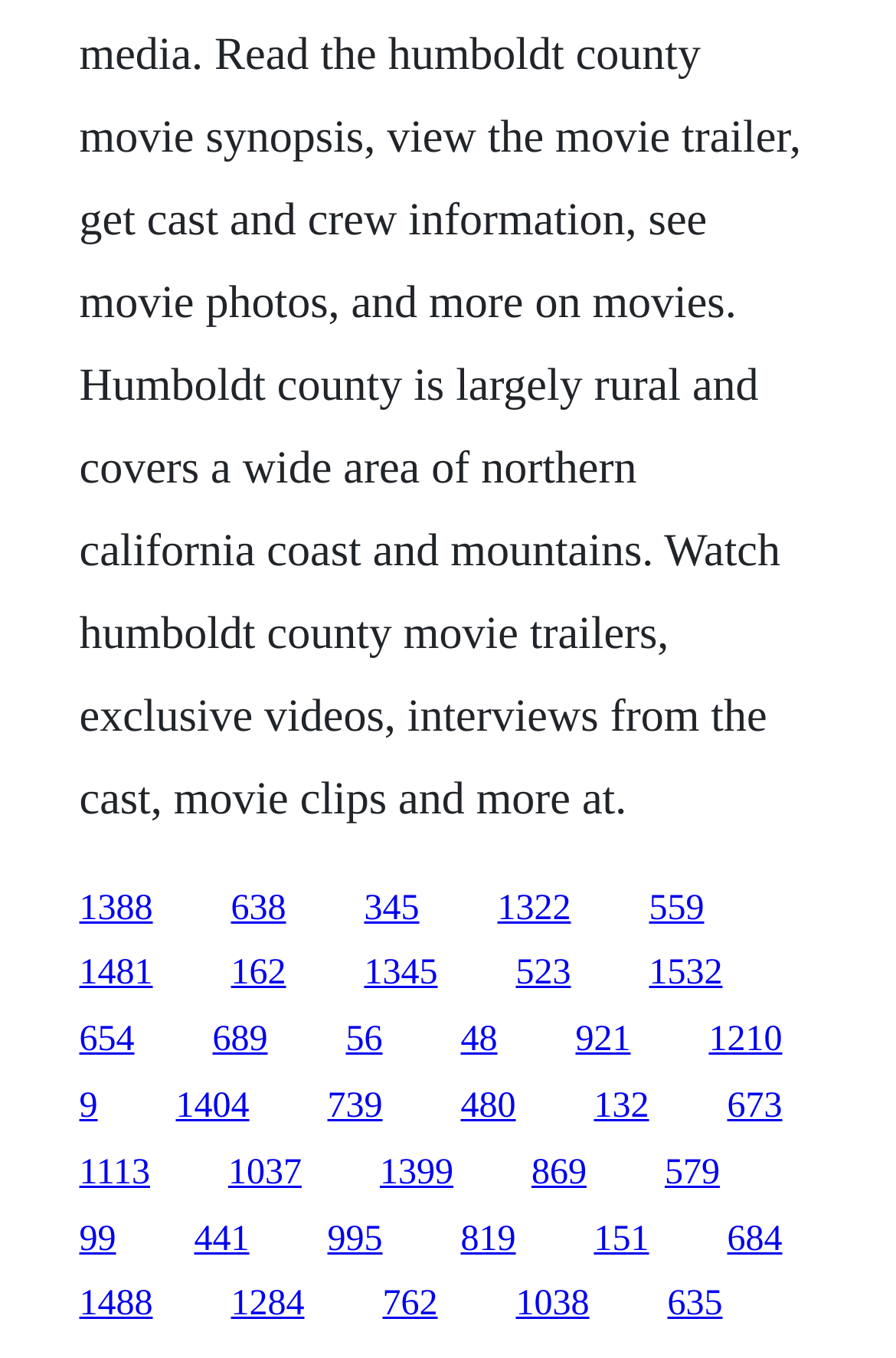Please identify the bounding box coordinates for the region that you need to click to follow this instruction: "access the fifteenth link".

[0.593, 0.849, 0.655, 0.878]